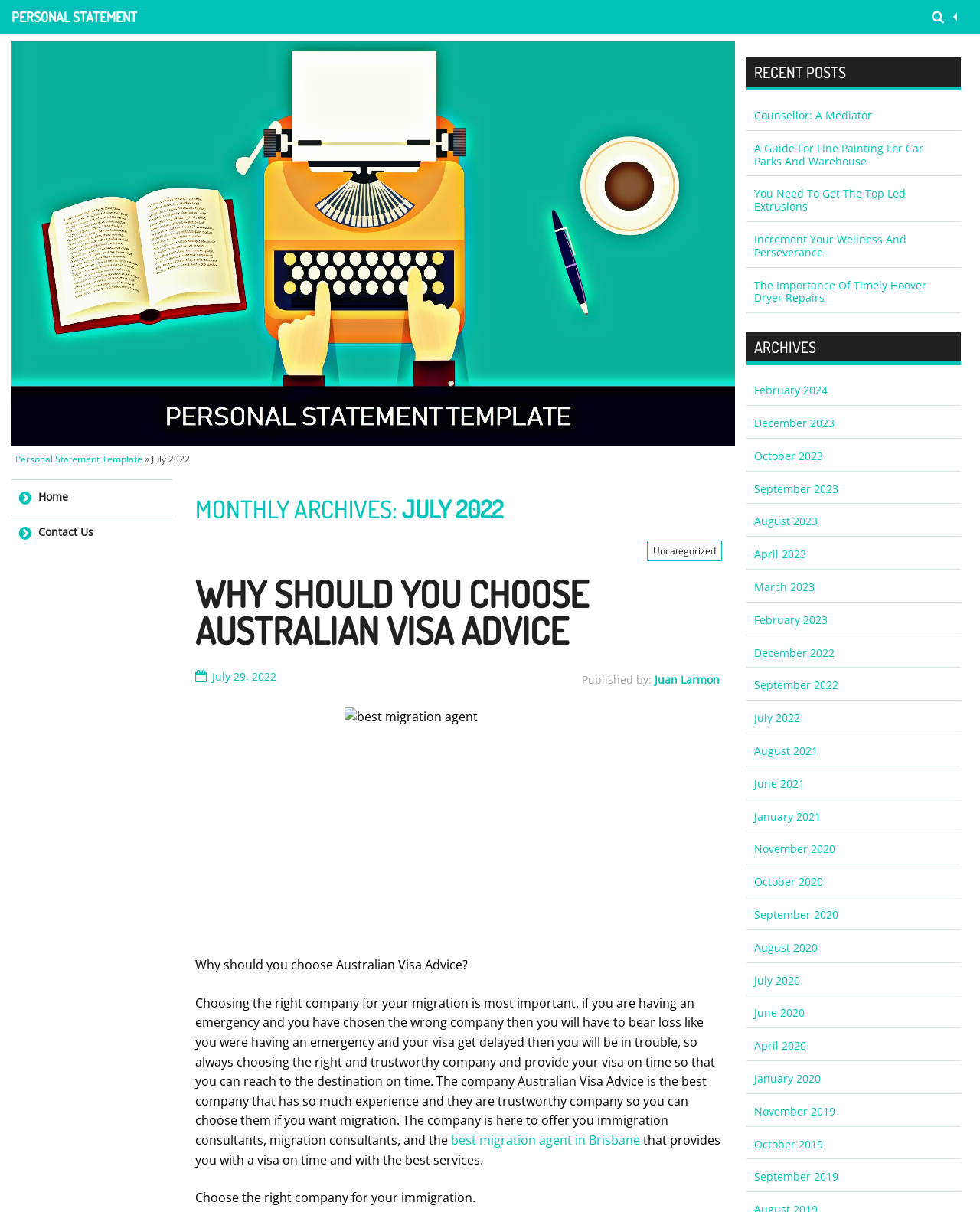How many recent posts are listed on the webpage?
Please respond to the question with a detailed and informative answer.

On the right-hand side of the webpage, there is a section titled 'RECENT POSTS'. Under this section, there are 5 links to recent posts, which are 'Counsellor: A Mediator', 'A Guide For Line Painting For Car Parks And Warehouse', 'You Need To Get The Top Led Extrusions', 'Increment Your Wellness And Perseverance', and 'The Importance Of Timely Hoover Dryer Repairs'. Therefore, there are 5 recent posts listed on the webpage.